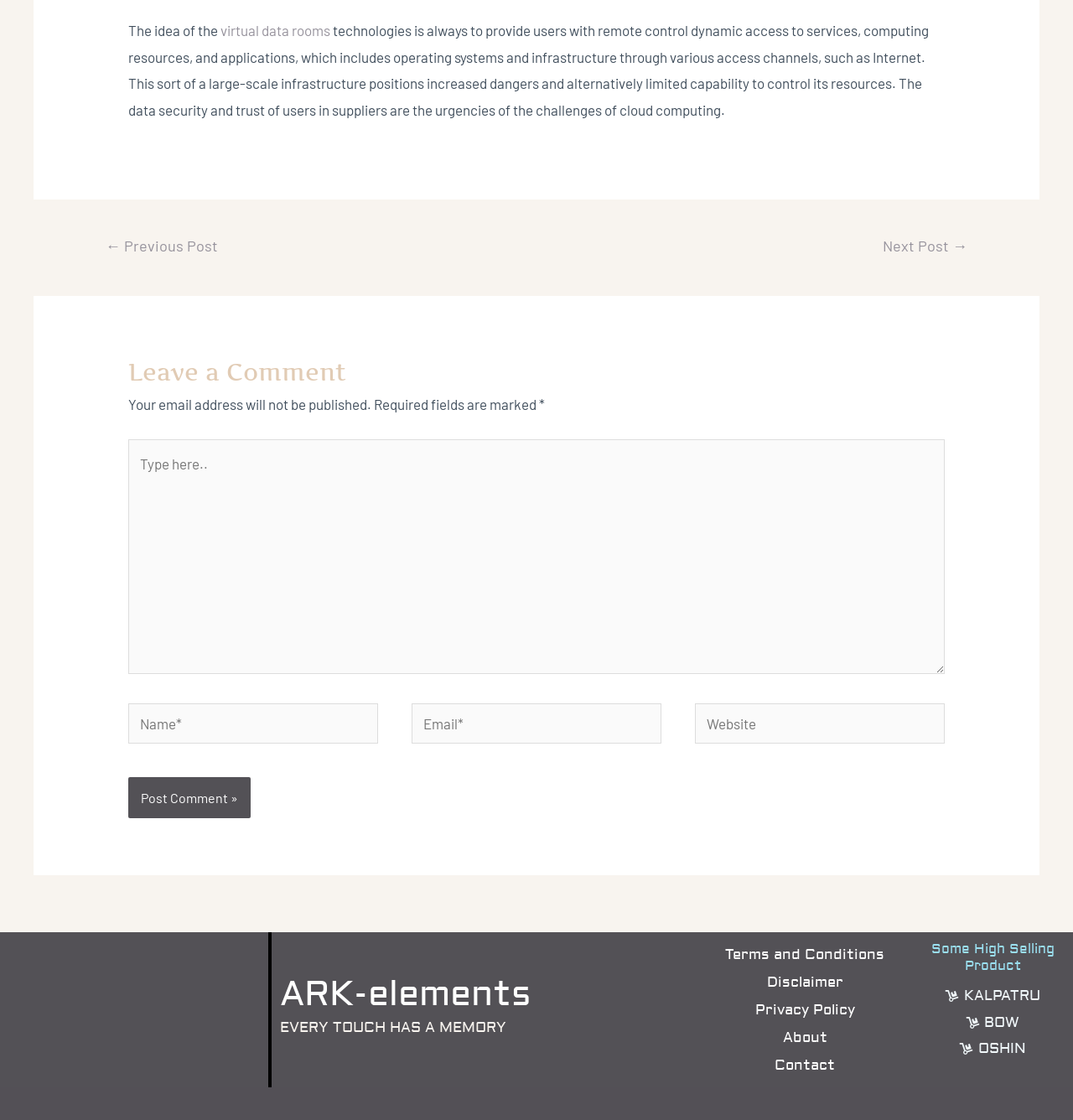How many links are there at the bottom of the webpage?
Provide an in-depth and detailed answer to the question.

There are 5 links at the bottom of the webpage, which are 'Terms and Conditions', 'Disclaimer', 'Privacy Policy', 'About', and 'Contact'.